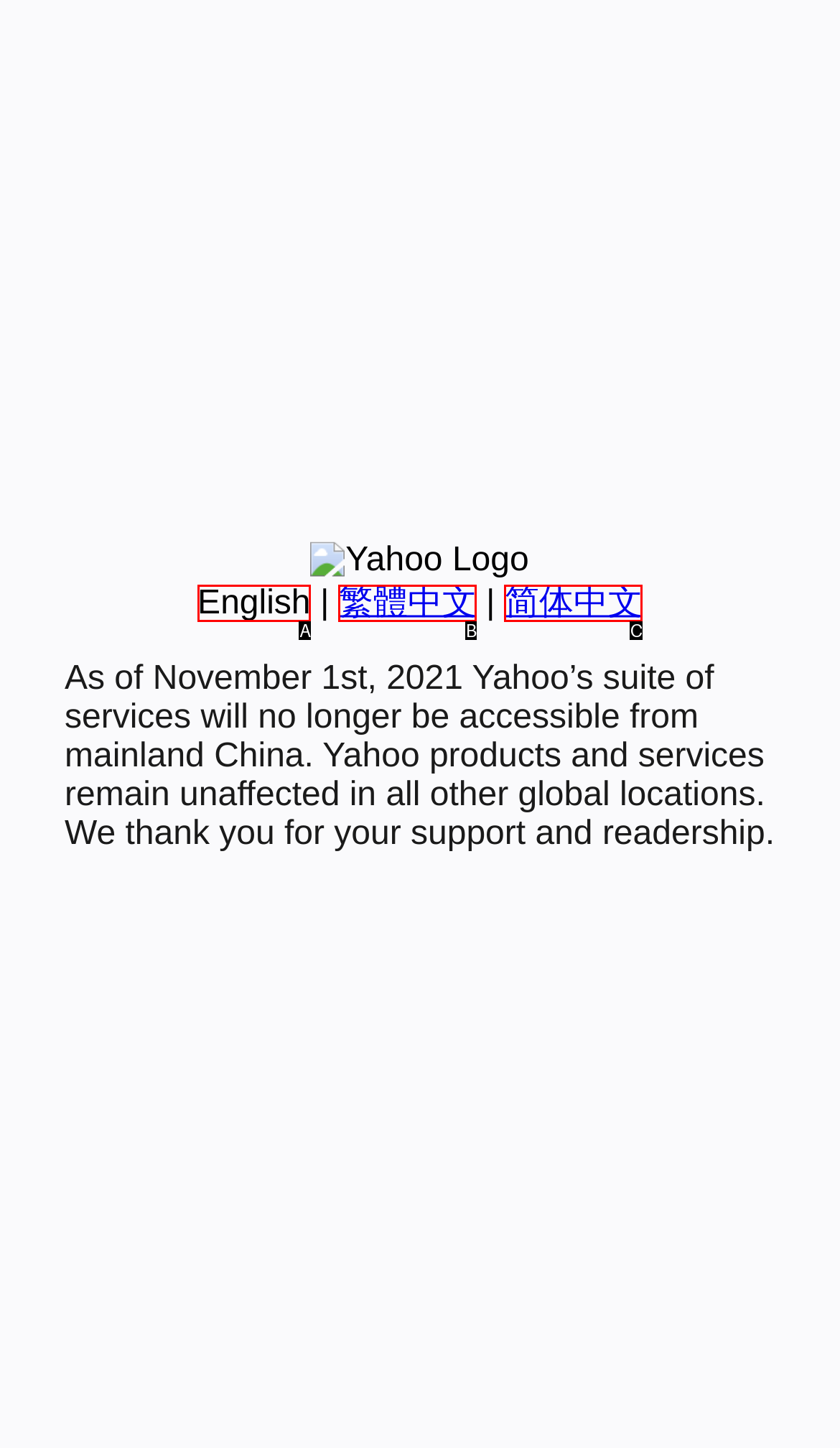From the options shown, which one fits the description: 繁體中文? Respond with the appropriate letter.

B